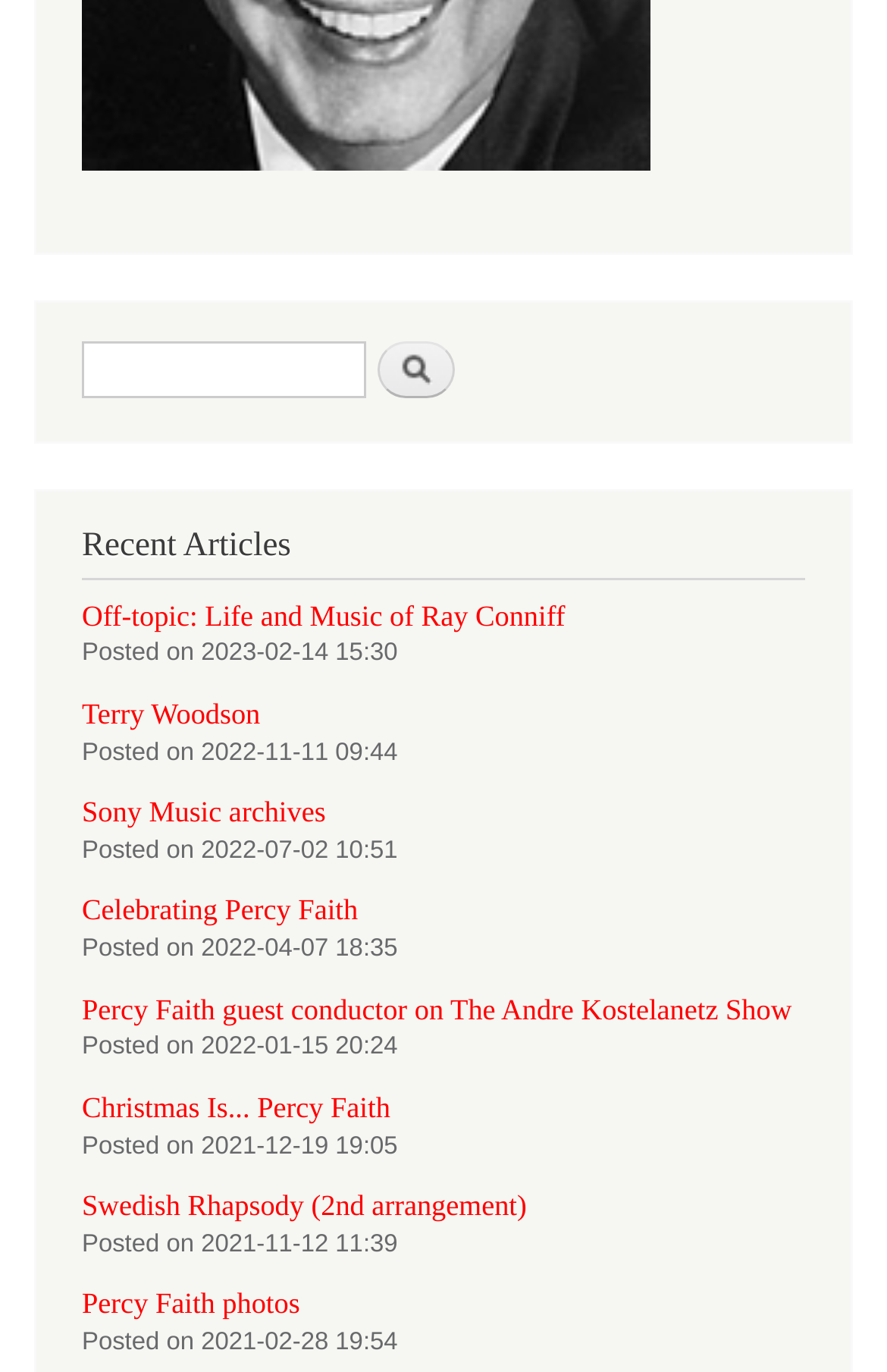Locate the bounding box coordinates of the UI element described by: "Celebrating Percy Faith". The bounding box coordinates should consist of four float numbers between 0 and 1, i.e., [left, top, right, bottom].

[0.092, 0.652, 0.404, 0.675]